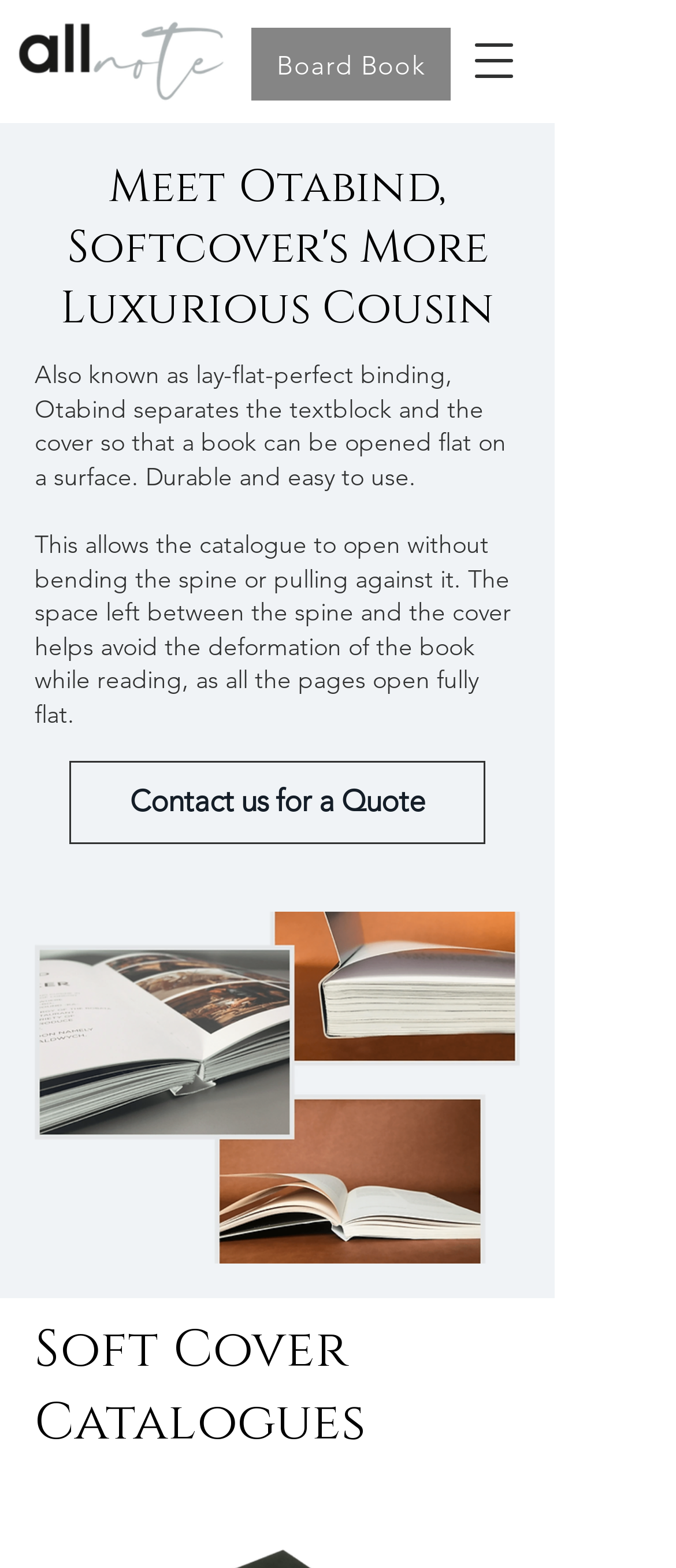Extract the heading text from the webpage.

Meet Otabind, Softcover's More Luxurious Cousin